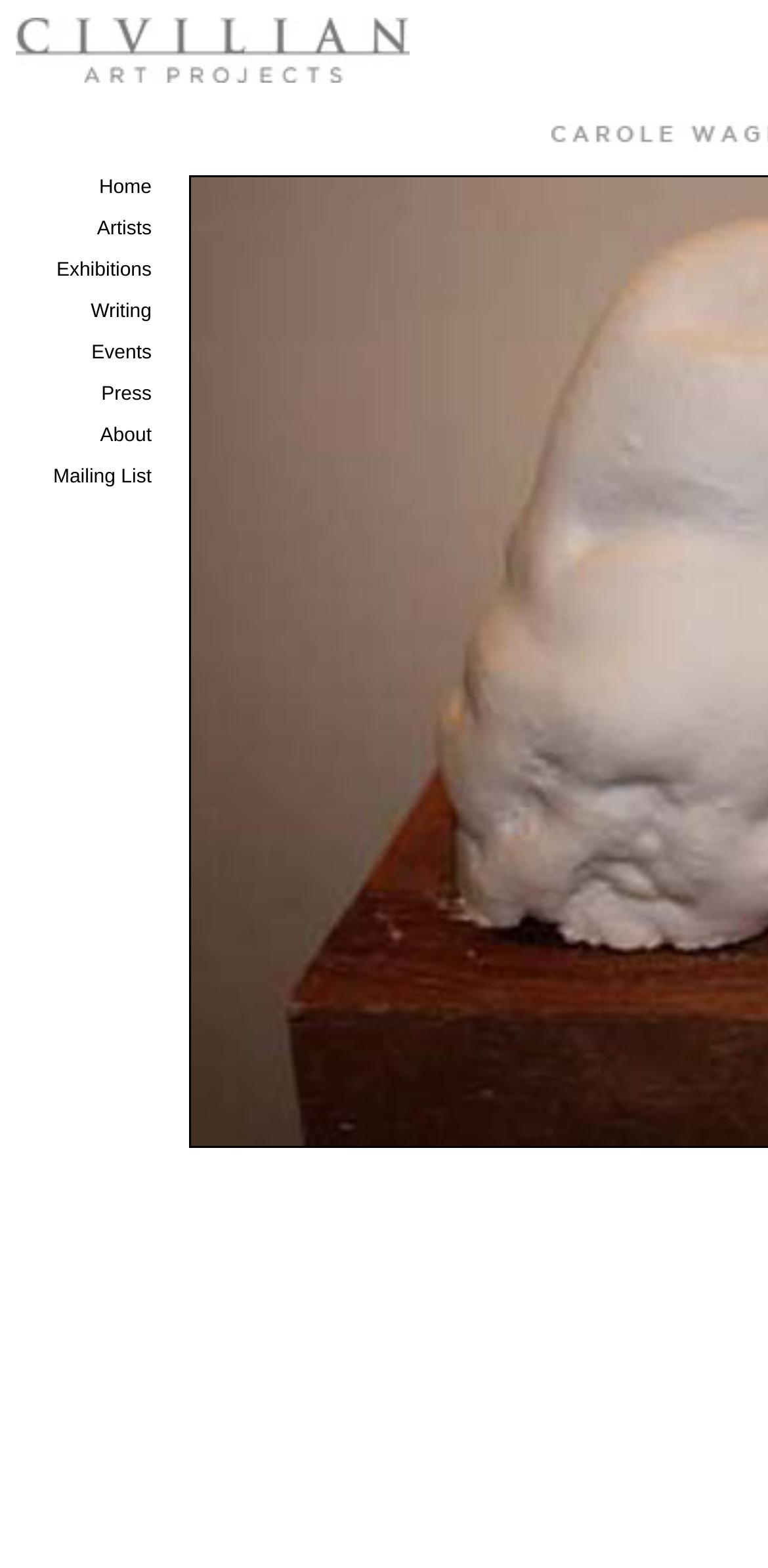How many links are above the 'Exhibitions' link?
Can you provide a detailed and comprehensive answer to the question?

I examined the navigation menu and found that the 'Exhibitions' link is located below the 'Home' and 'Artists' links, so there are 2 links above it.